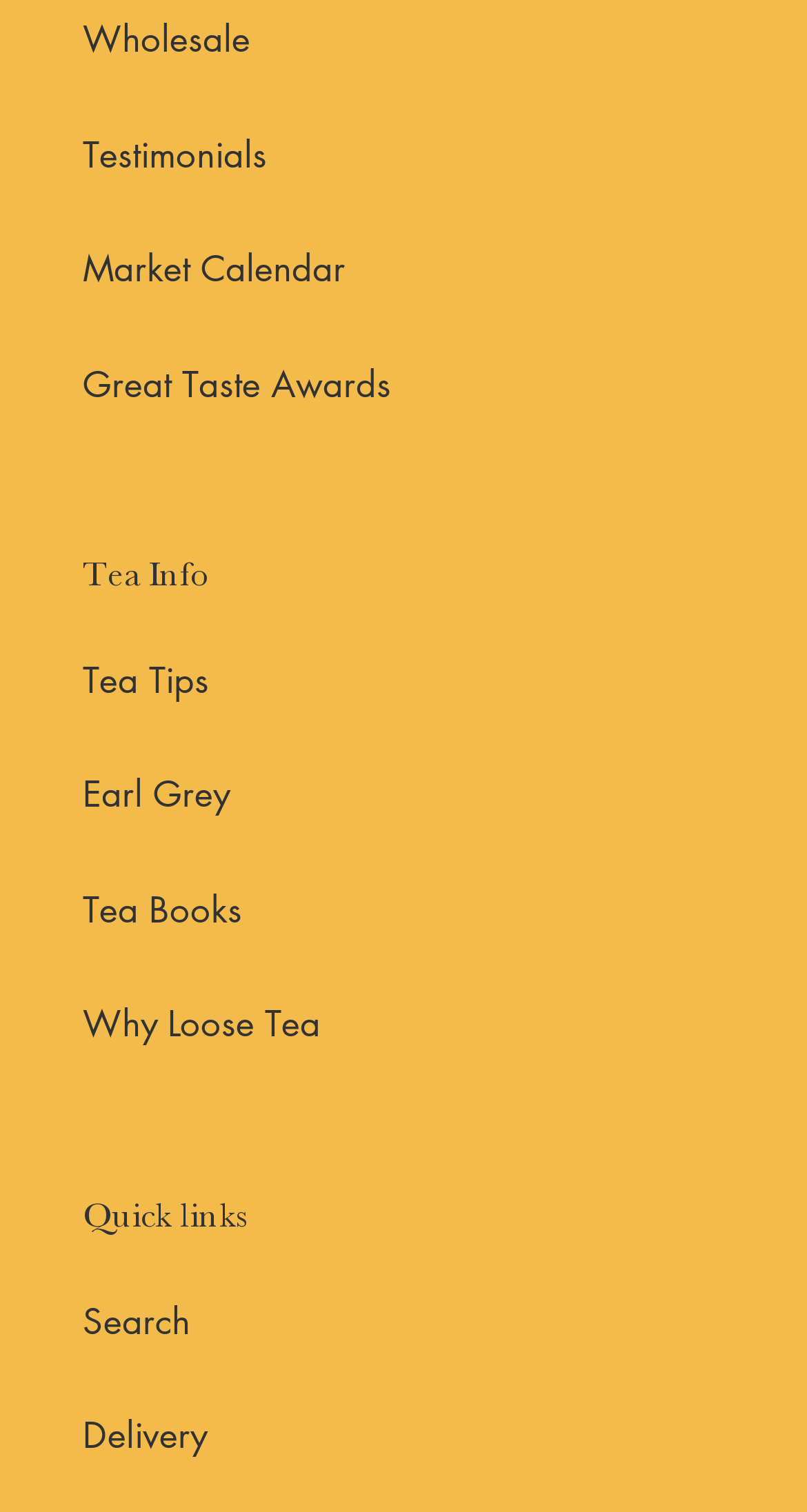Please identify the bounding box coordinates of the clickable element to fulfill the following instruction: "Read the BUSINESS section". The coordinates should be four float numbers between 0 and 1, i.e., [left, top, right, bottom].

None